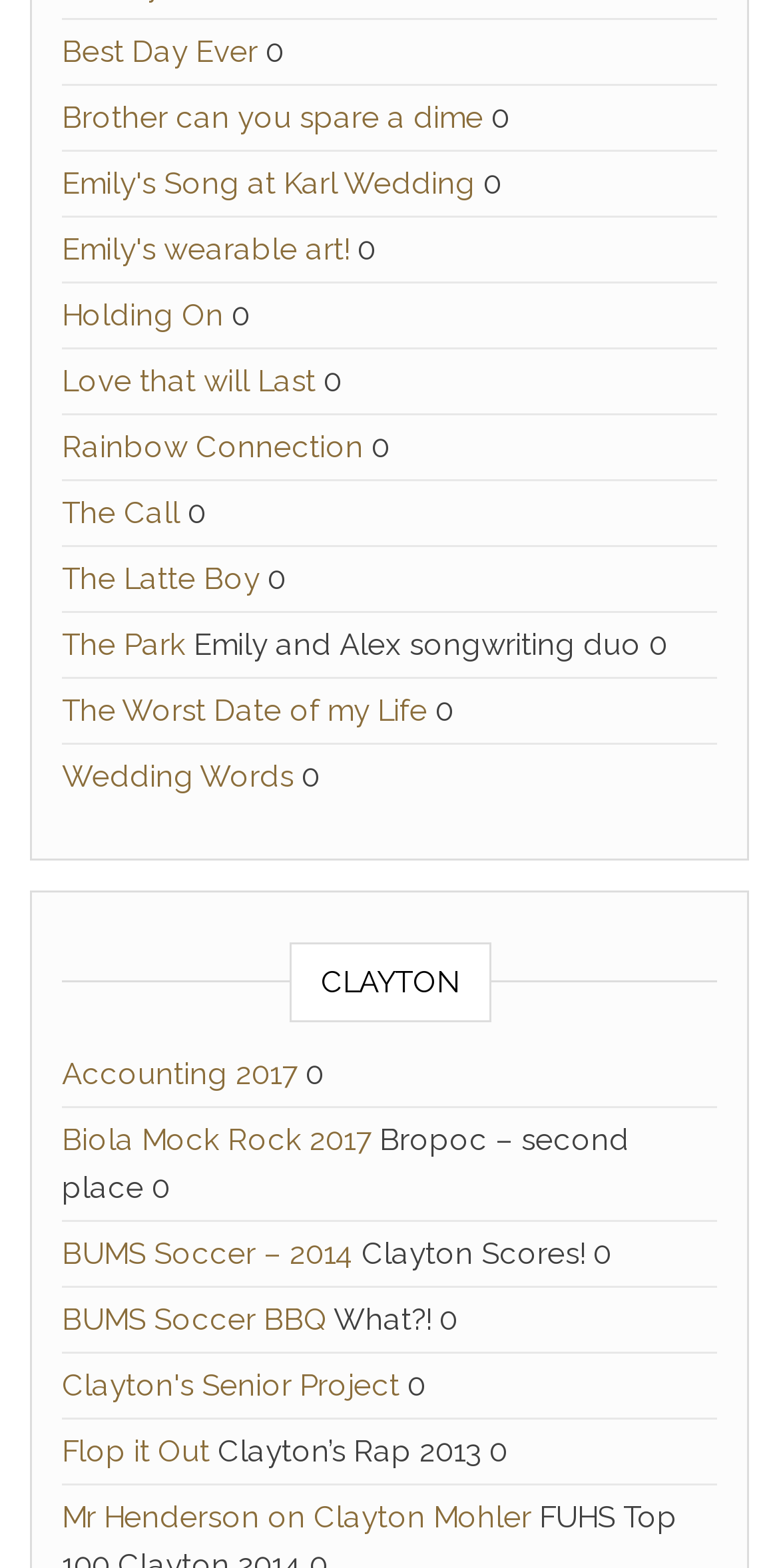Using the description: "Rainbow Connection", determine the UI element's bounding box coordinates. Ensure the coordinates are in the format of four float numbers between 0 and 1, i.e., [left, top, right, bottom].

[0.079, 0.274, 0.467, 0.297]